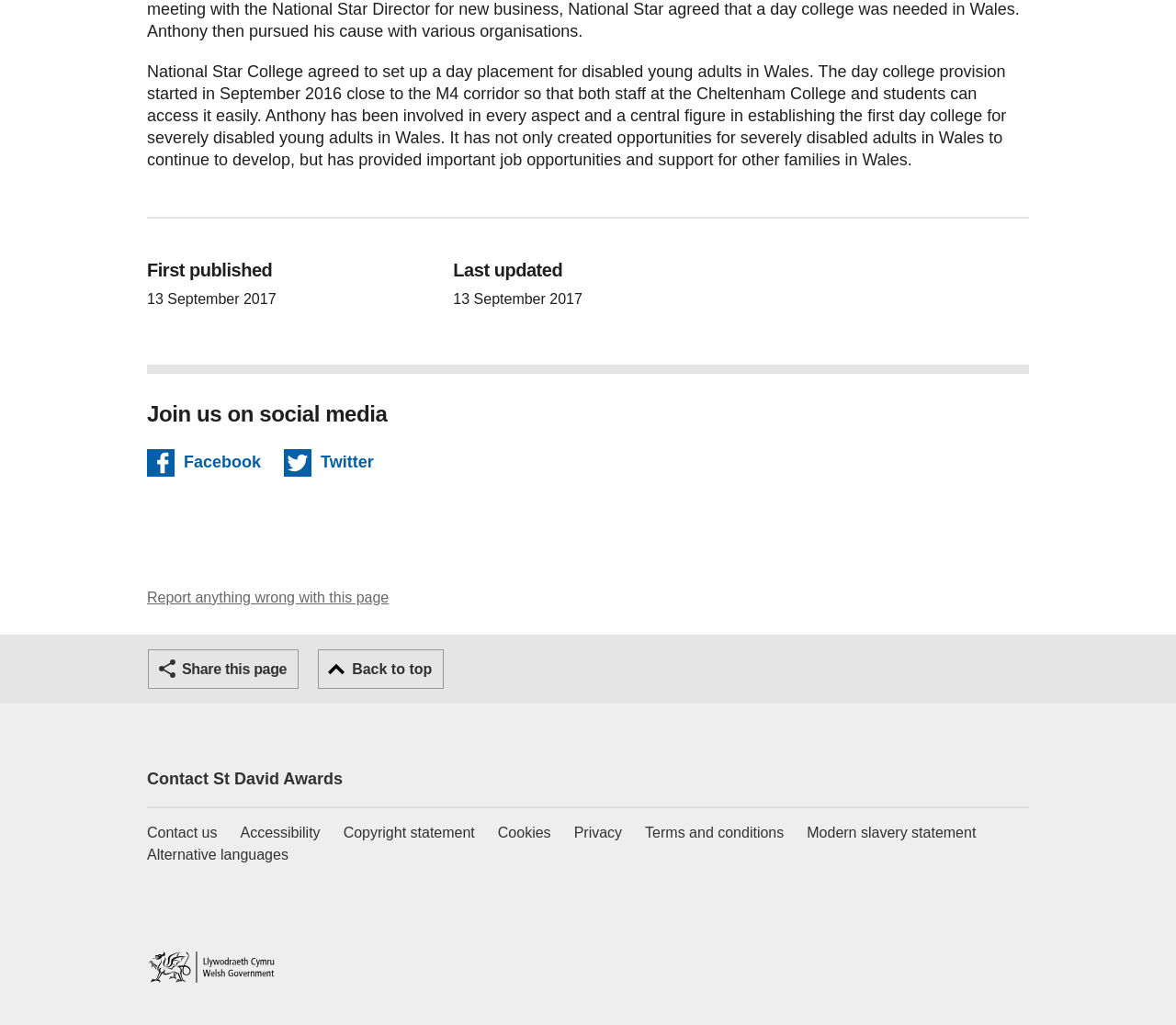Using the image as a reference, answer the following question in as much detail as possible:
What is the purpose of the 'Back to top' button?

The 'Back to top' button is provided to allow users to quickly scroll back to the top of the webpage. This suggests that the purpose of the button is to scroll to the top.